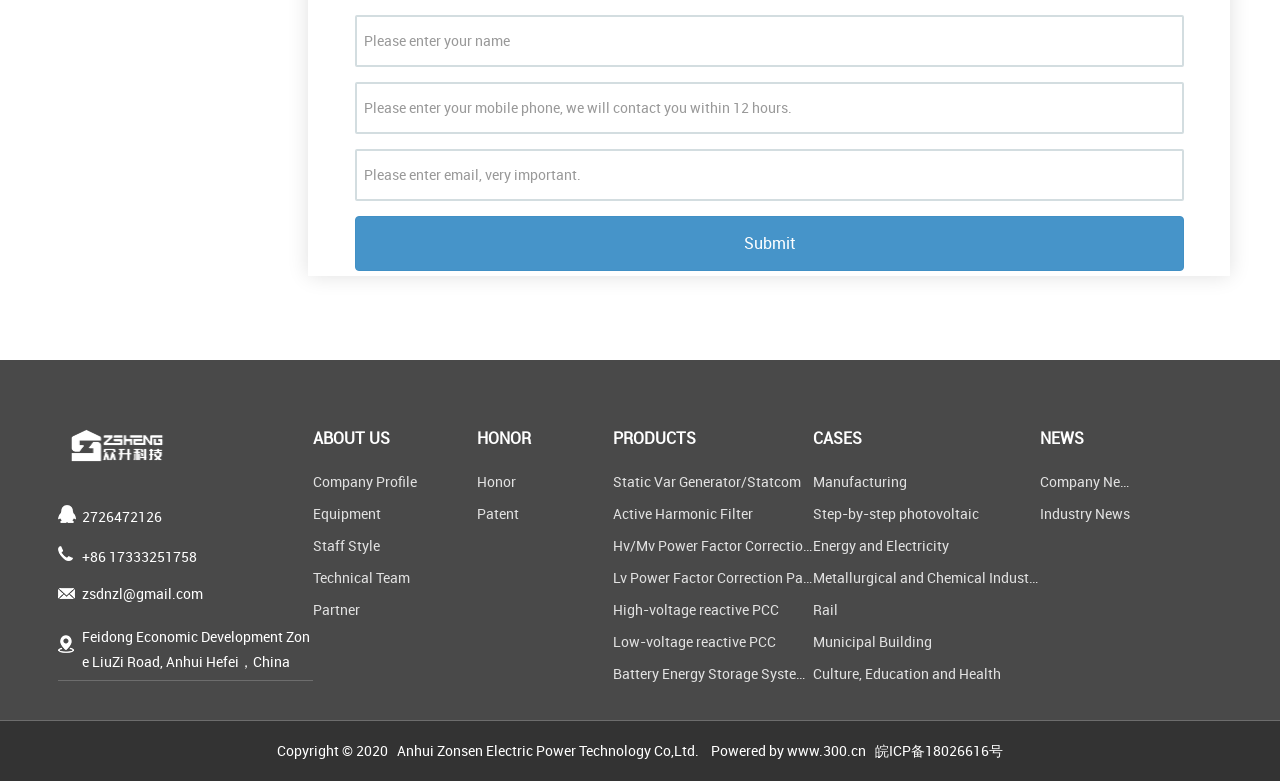Find and indicate the bounding box coordinates of the region you should select to follow the given instruction: "Learn about the company profile".

[0.245, 0.596, 0.372, 0.637]